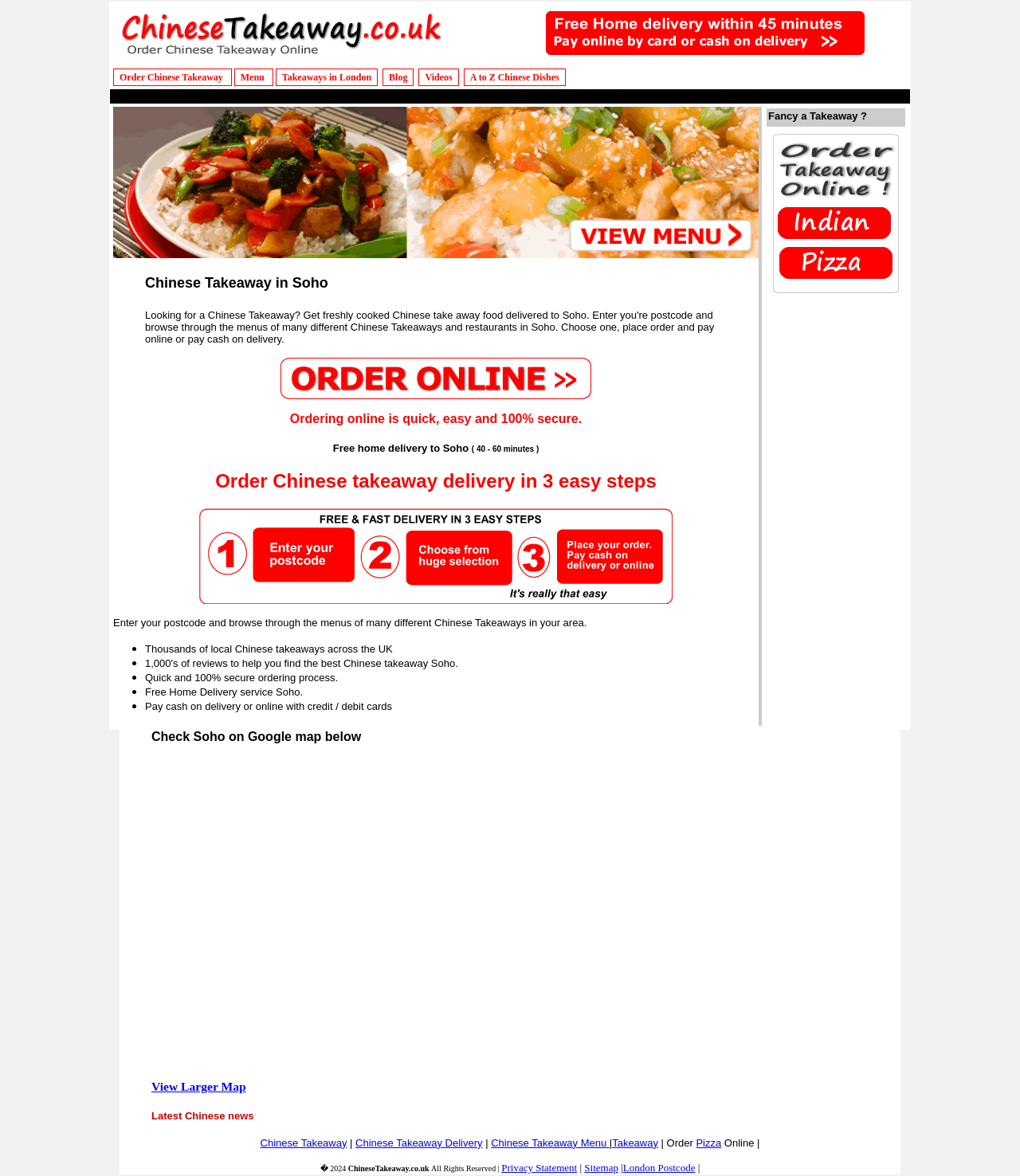Please specify the bounding box coordinates of the clickable region to carry out the following instruction: "Check the Google map below". The coordinates should be four float numbers between 0 and 1, in the format [left, top, right, bottom].

[0.148, 0.62, 0.357, 0.632]